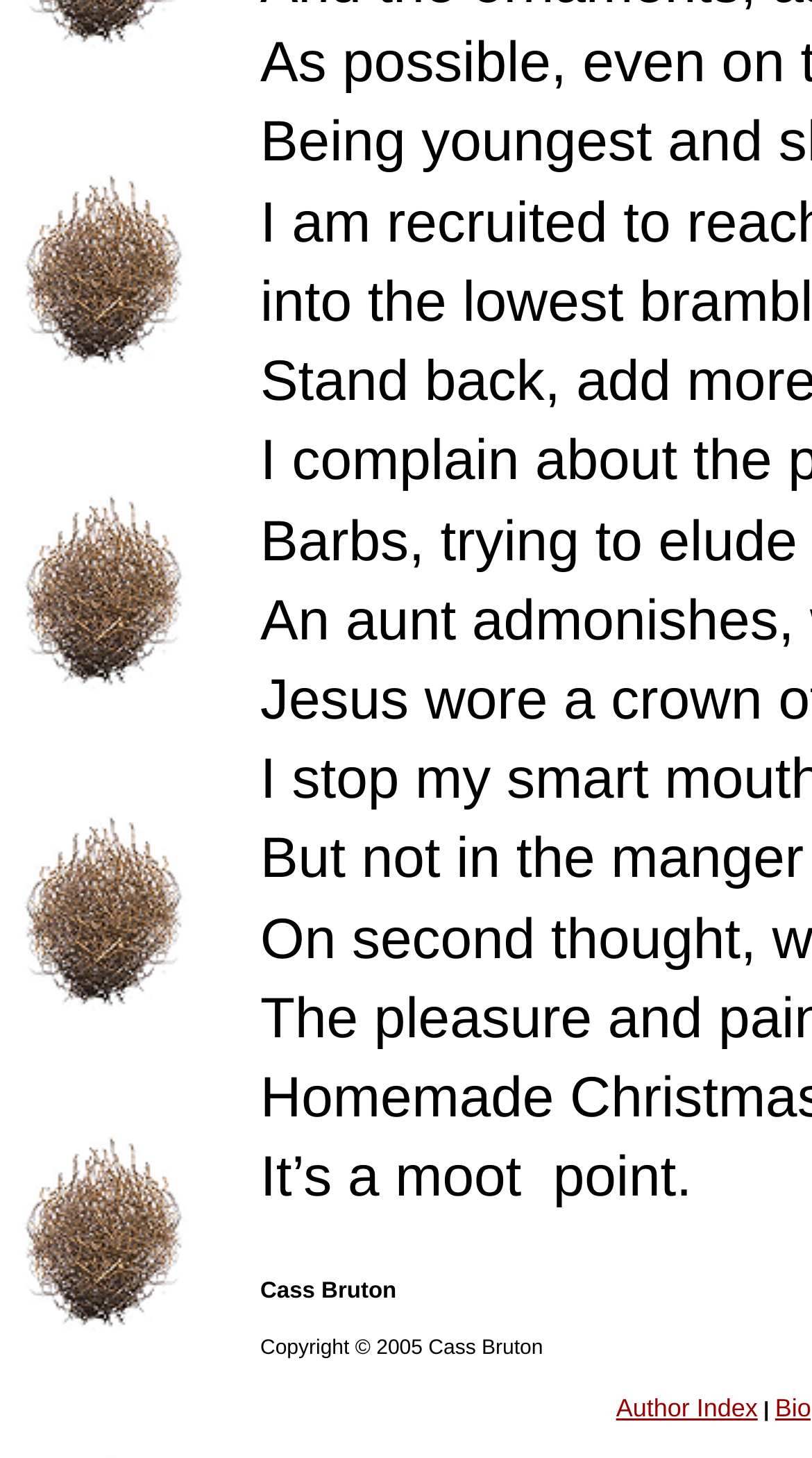What is the purpose of the table cells?
Based on the image, give a concise answer in the form of a single word or short phrase.

To organize links